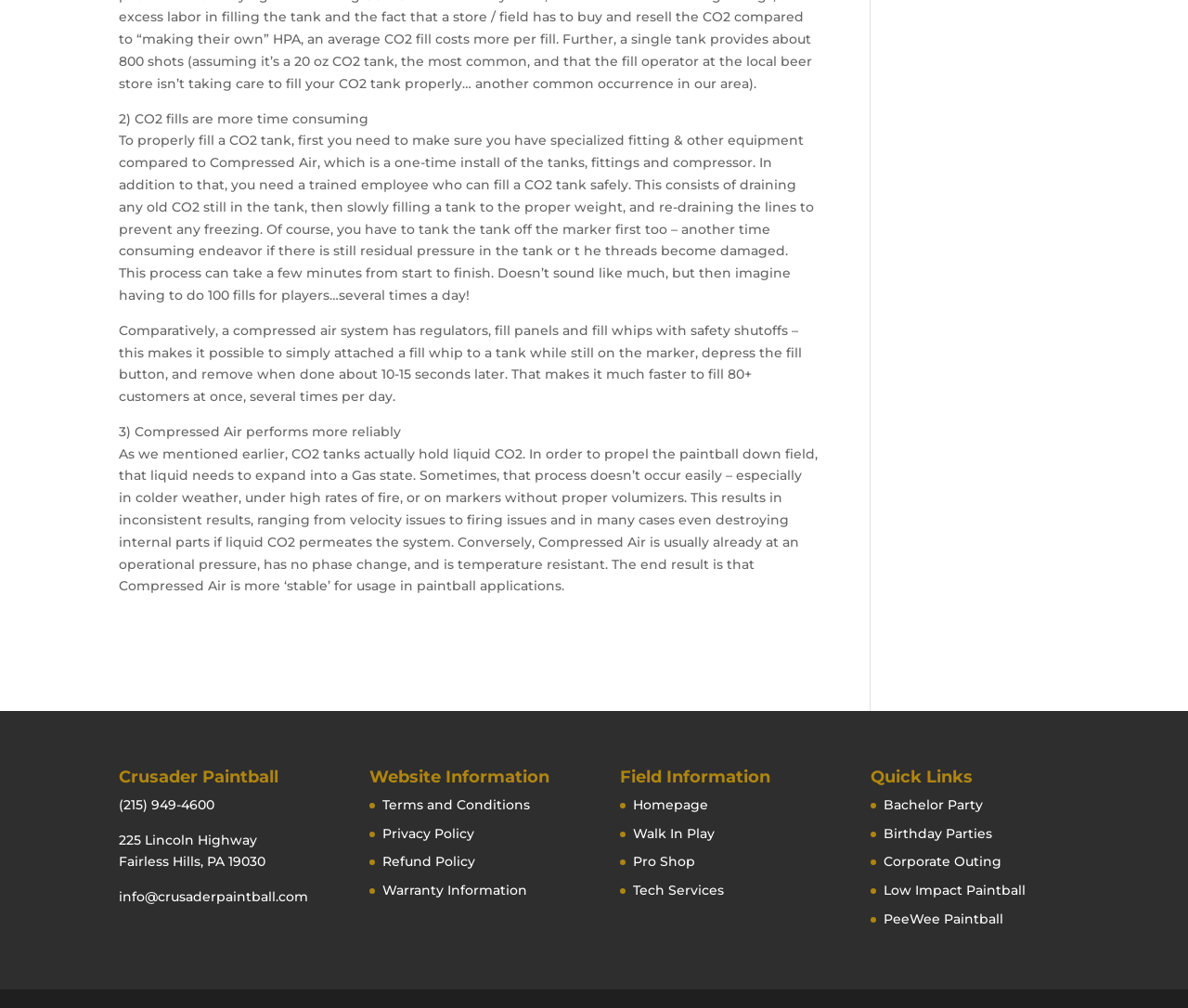Refer to the element description Homepage and identify the corresponding bounding box in the screenshot. Format the coordinates as (top-left x, top-left y, bottom-right x, bottom-right y) with values in the range of 0 to 1.

[0.533, 0.79, 0.596, 0.806]